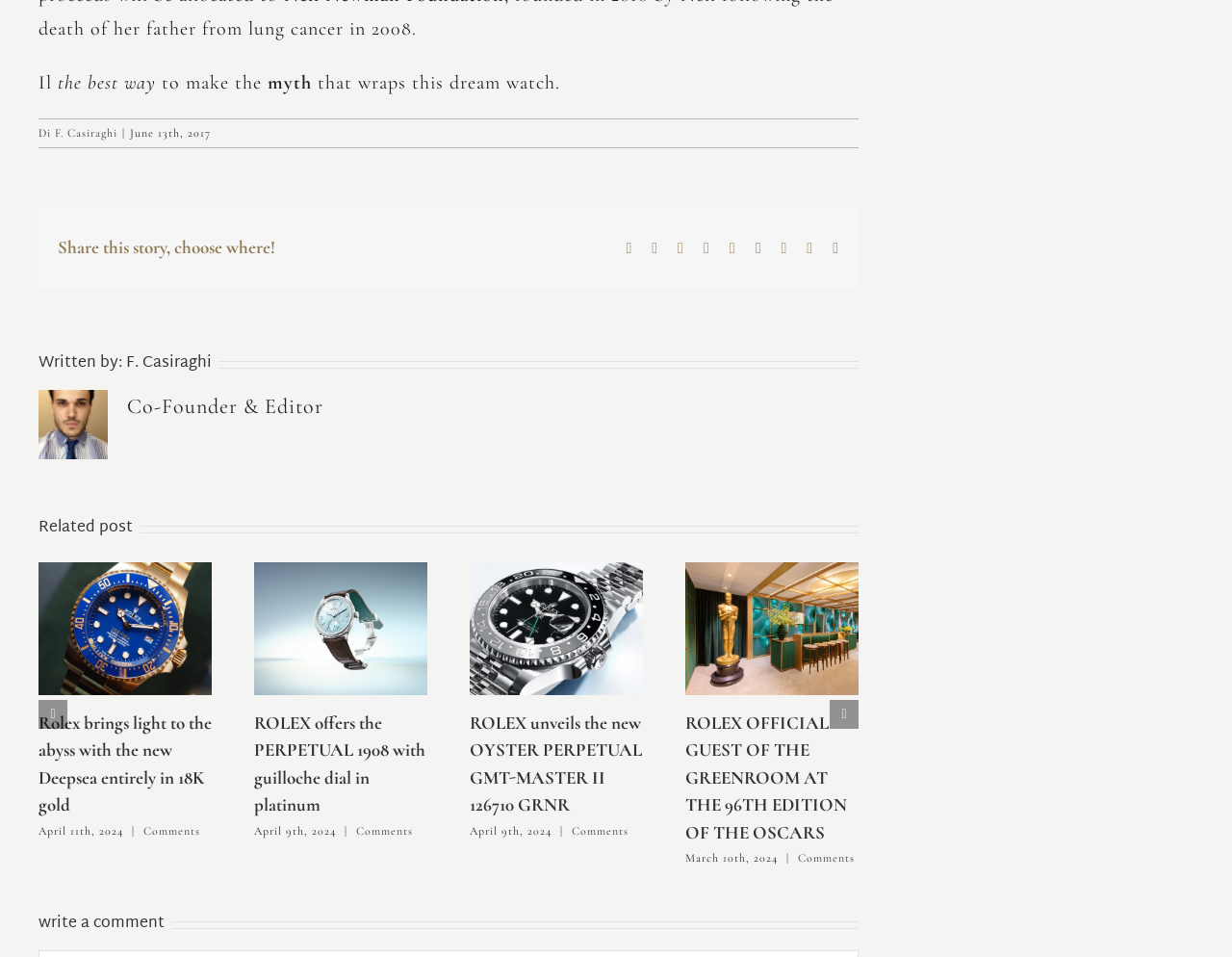Please identify the bounding box coordinates of where to click in order to follow the instruction: "View the related post about Rolex bringing light to the abyss".

[0.031, 0.641, 0.172, 0.667]